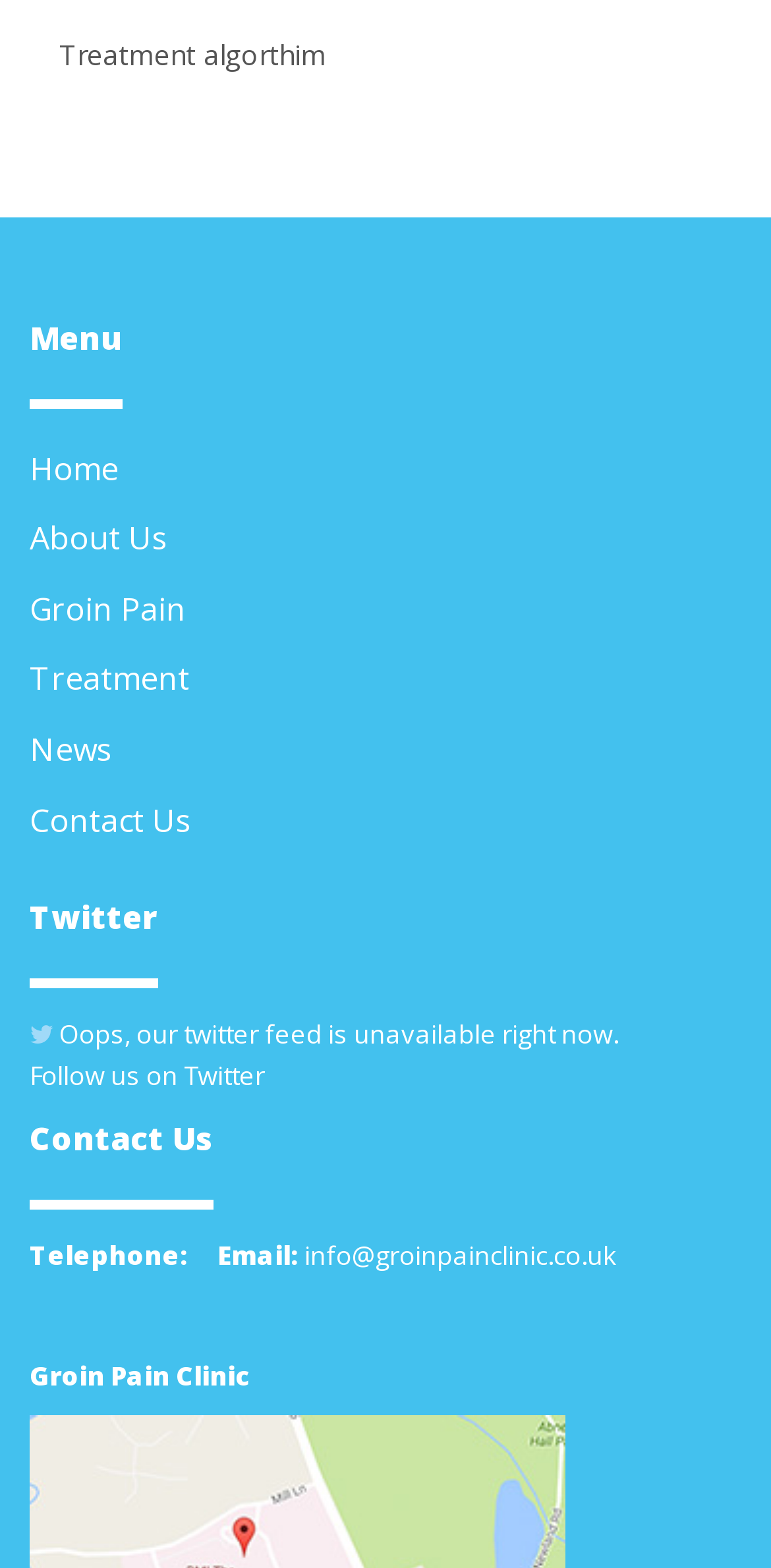Can you specify the bounding box coordinates for the region that should be clicked to fulfill this instruction: "Share the post".

None